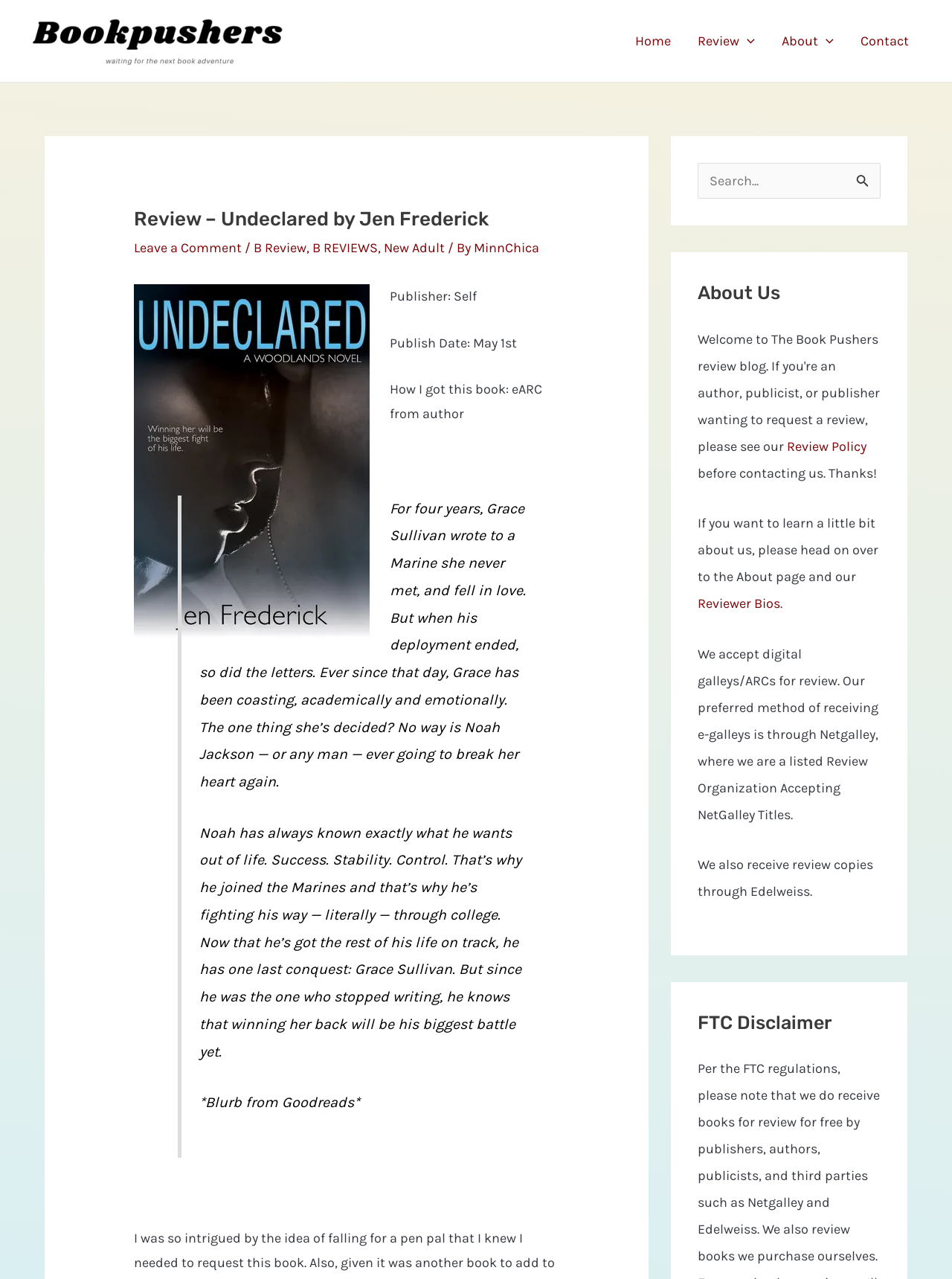Find the bounding box coordinates of the element you need to click on to perform this action: 'Click on the 'Home' link'. The coordinates should be represented by four float values between 0 and 1, in the format [left, top, right, bottom].

[0.653, 0.012, 0.719, 0.052]